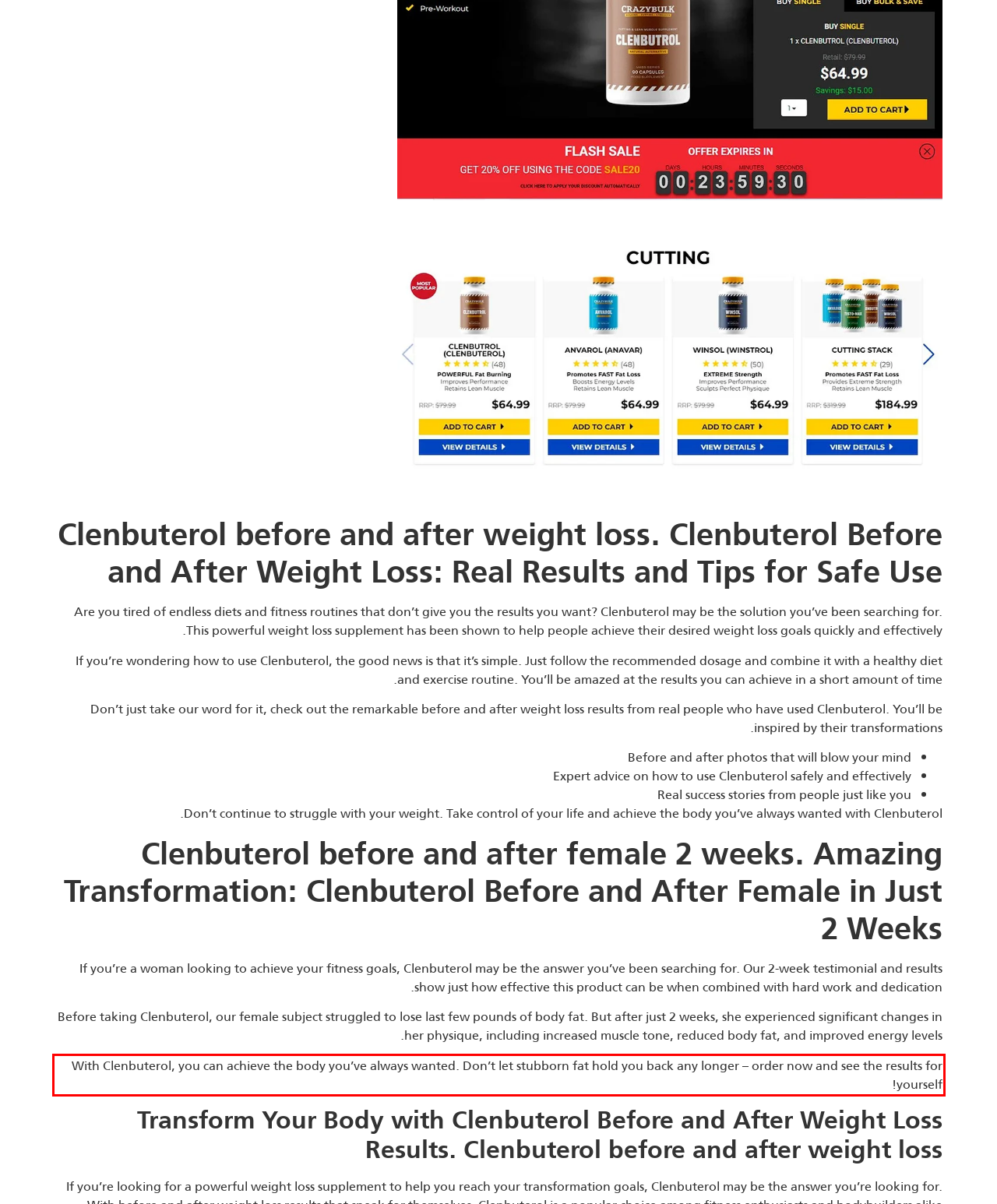You are given a screenshot showing a webpage with a red bounding box. Perform OCR to capture the text within the red bounding box.

With Clenbuterol, you can achieve the body you’ve always wanted. Don’t let stubborn fat hold you back any longer – order now and see the results for yourself!